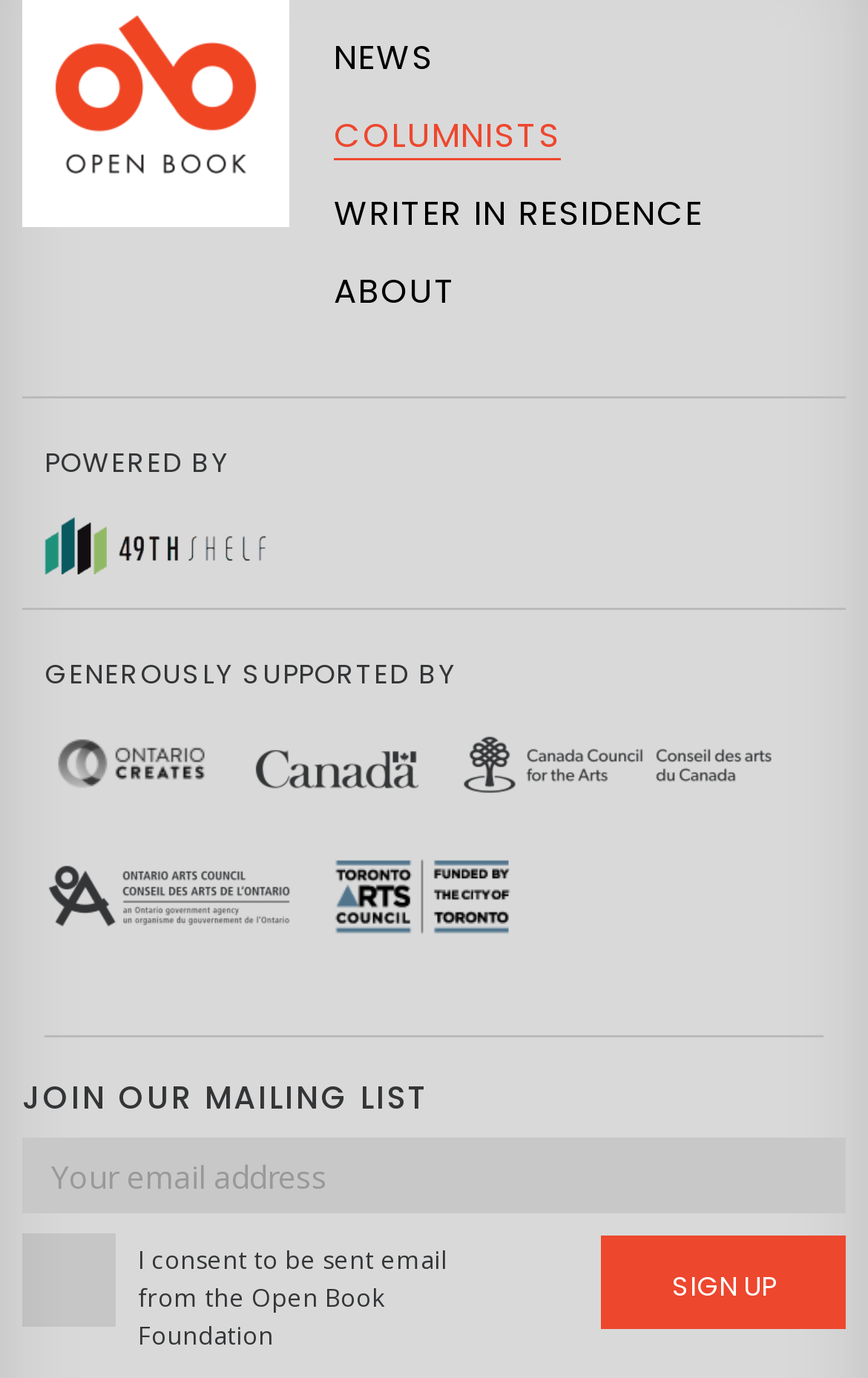Please identify the bounding box coordinates of the element's region that needs to be clicked to fulfill the following instruction: "Read MNJTF: Terrorists have lost direct combat capacity, now rely on IEDs, propaganda –Force Commander". The bounding box coordinates should consist of four float numbers between 0 and 1, i.e., [left, top, right, bottom].

None